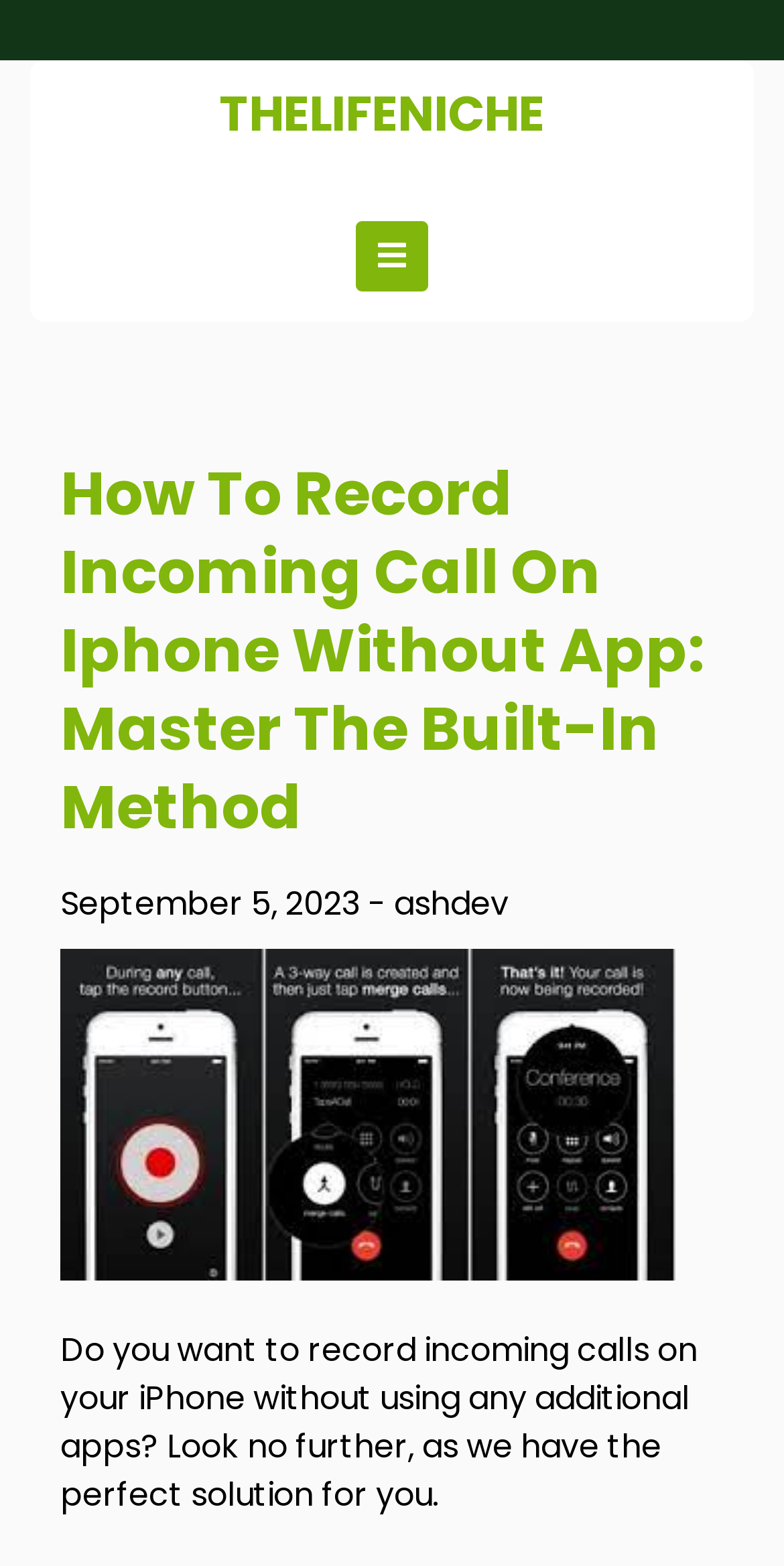Provide a thorough and detailed response to the question by examining the image: 
What is the date of the article?

I found the date of the article by looking at the text next to the author's name, which is 'September 5, 2023'.